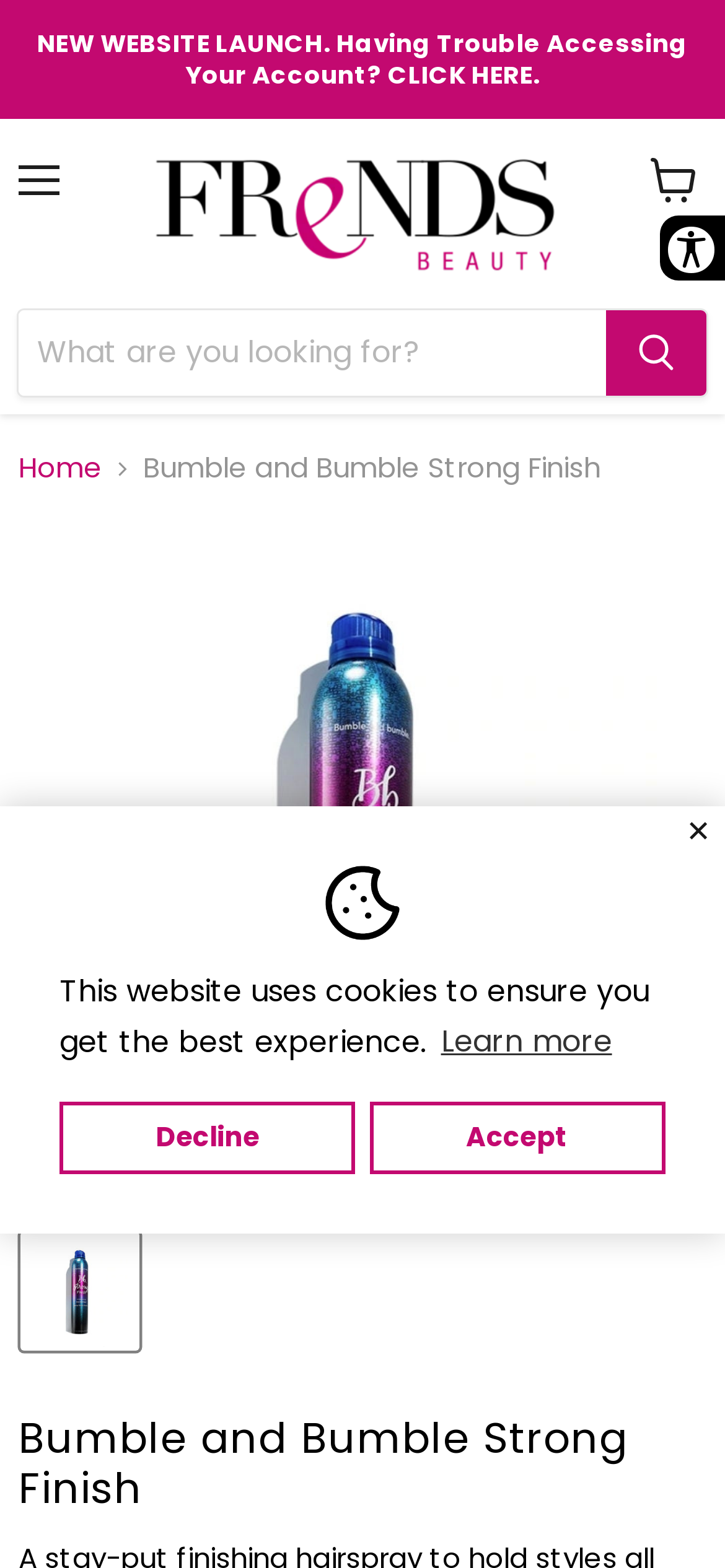Could you indicate the bounding box coordinates of the region to click in order to complete this instruction: "Learn more about cookies".

[0.6, 0.647, 0.852, 0.683]